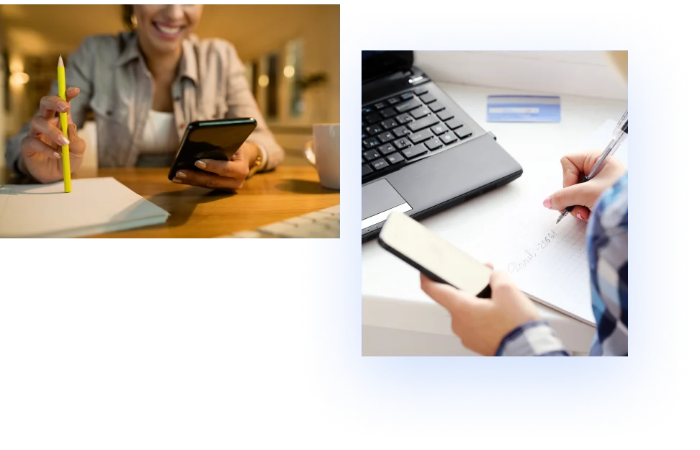Answer the question below in one word or phrase:
What is the traditional method of recording information?

Writing on paper